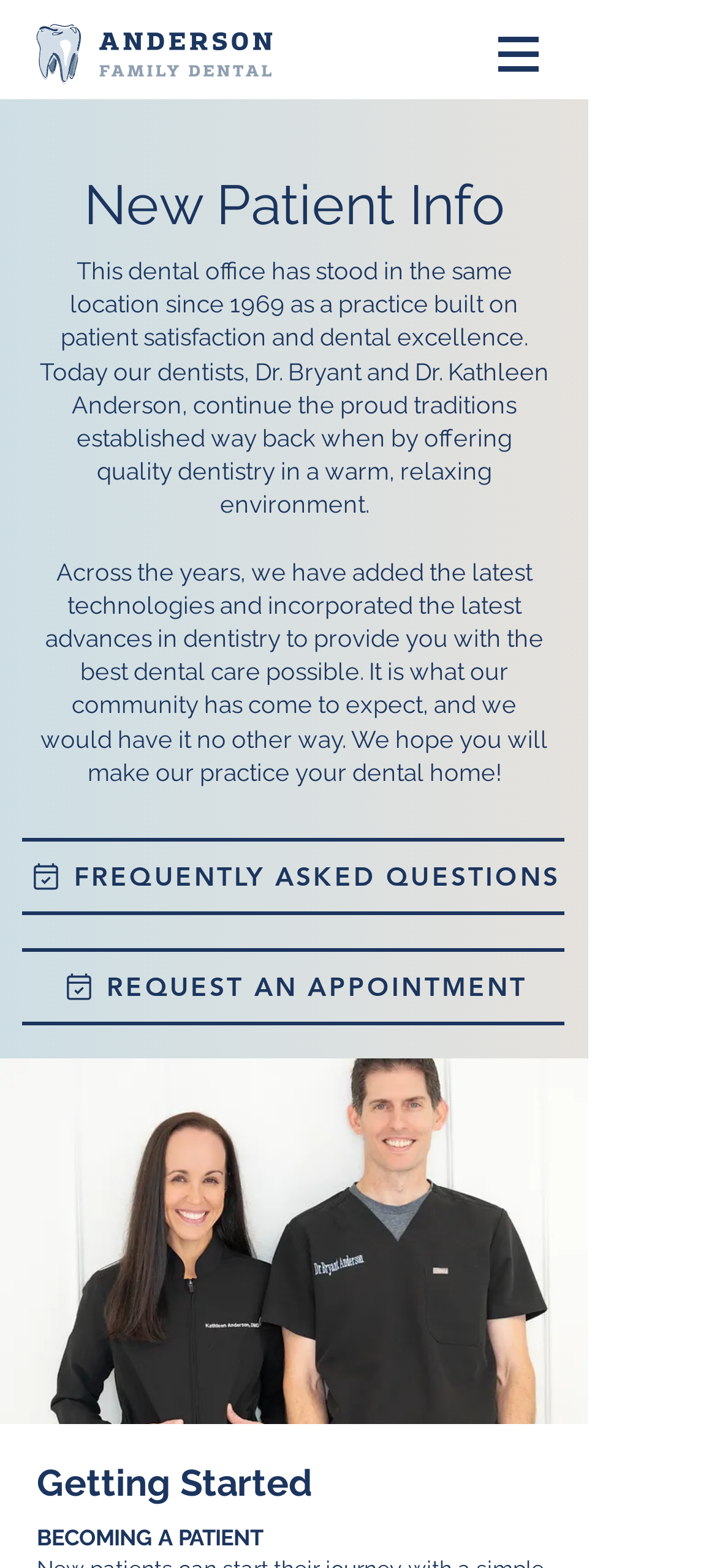Describe every aspect of the webpage comprehensively.

The webpage is about Anderson Family Dental, a dental office in Winter Park, FL. At the top left, there is a link to an unknown destination. Next to it, on the top right, is a button to open a navigation menu. Below the button, there is a heading that reads "New Patient Info". 

Under the heading, there is a paragraph of text that describes the dental office's history and commitment to patient satisfaction and dental excellence. Below this paragraph, there is another paragraph that explains how the office has incorporated the latest technologies and advances in dentistry to provide the best care possible.

Further down, there are two links: "FREQUENTLY ASKED QUESTIONS" and "REQUEST AN APPOINTMENT", which are positioned side by side. At the bottom of the page, there are two lines of text: "Getting Started" and "BECOMING A PATIENT", which appear to be related to the process of becoming a new patient at the dental office.